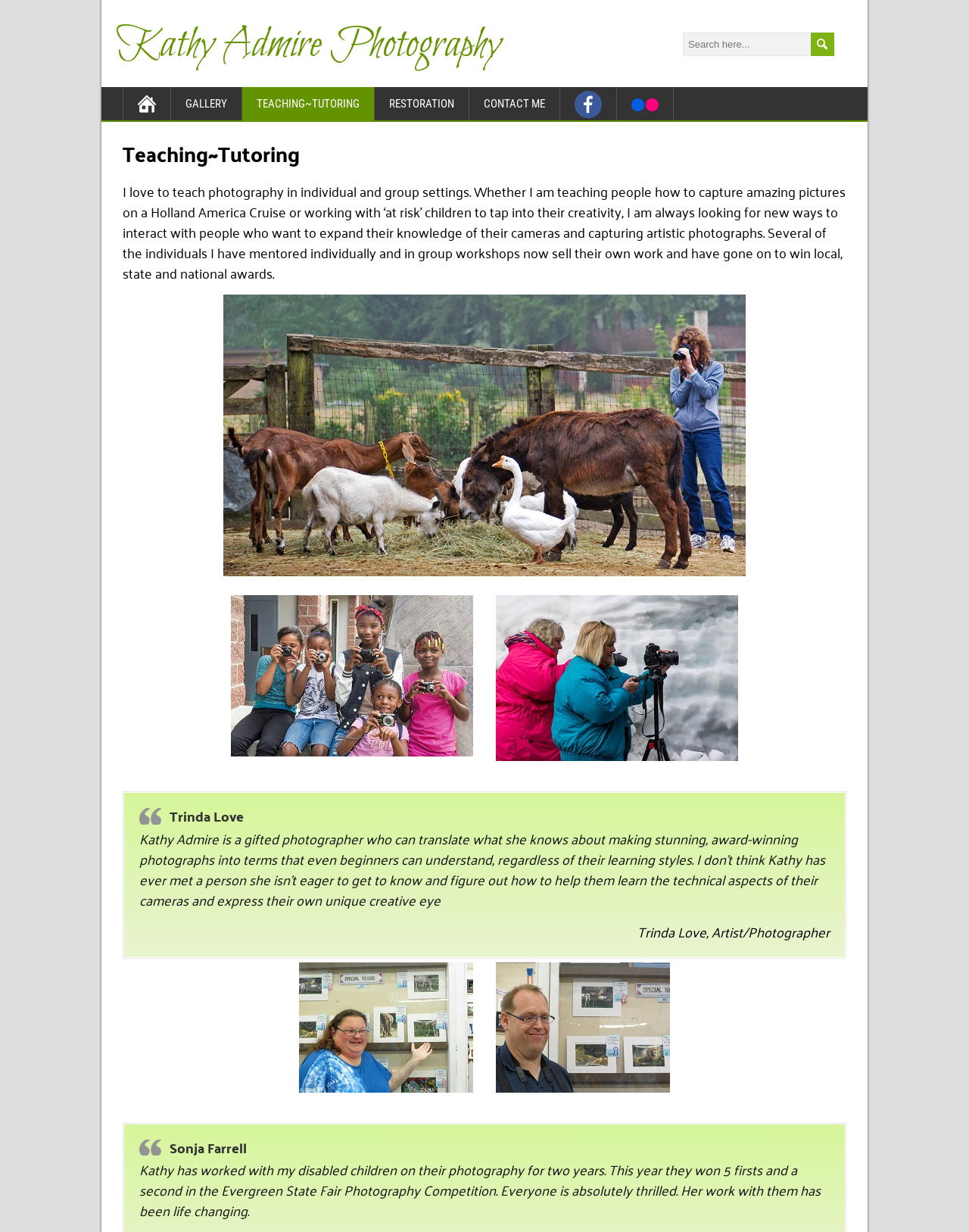Provide the bounding box coordinates of the UI element this sentence describes: "alt="send" name="searchsubmit"".

[0.837, 0.026, 0.861, 0.045]